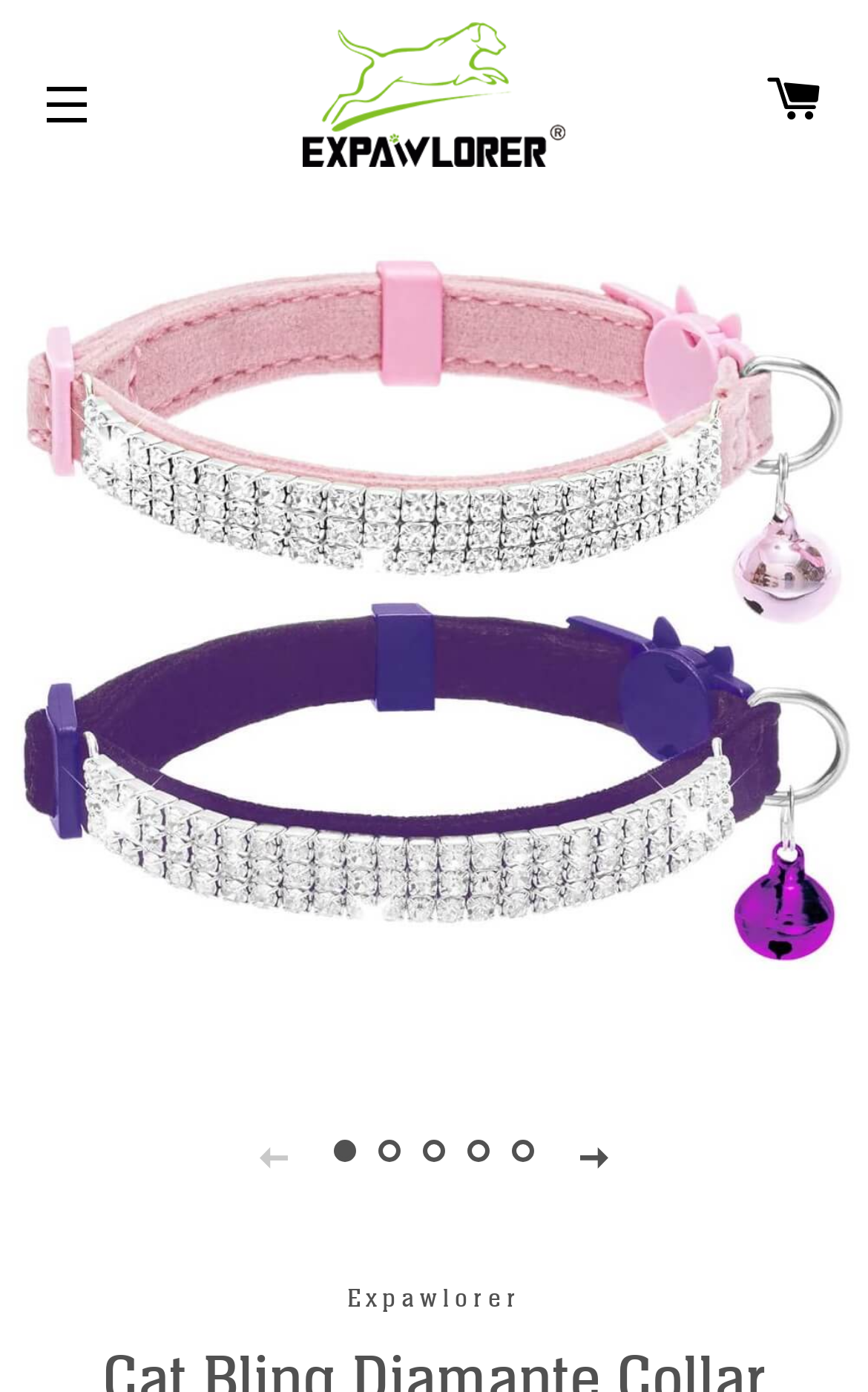Using the provided element description: "alt="EXPAWLORER"", identify the bounding box coordinates. The coordinates should be four floats between 0 and 1 in the order [left, top, right, bottom].

[0.269, 0.016, 0.731, 0.12]